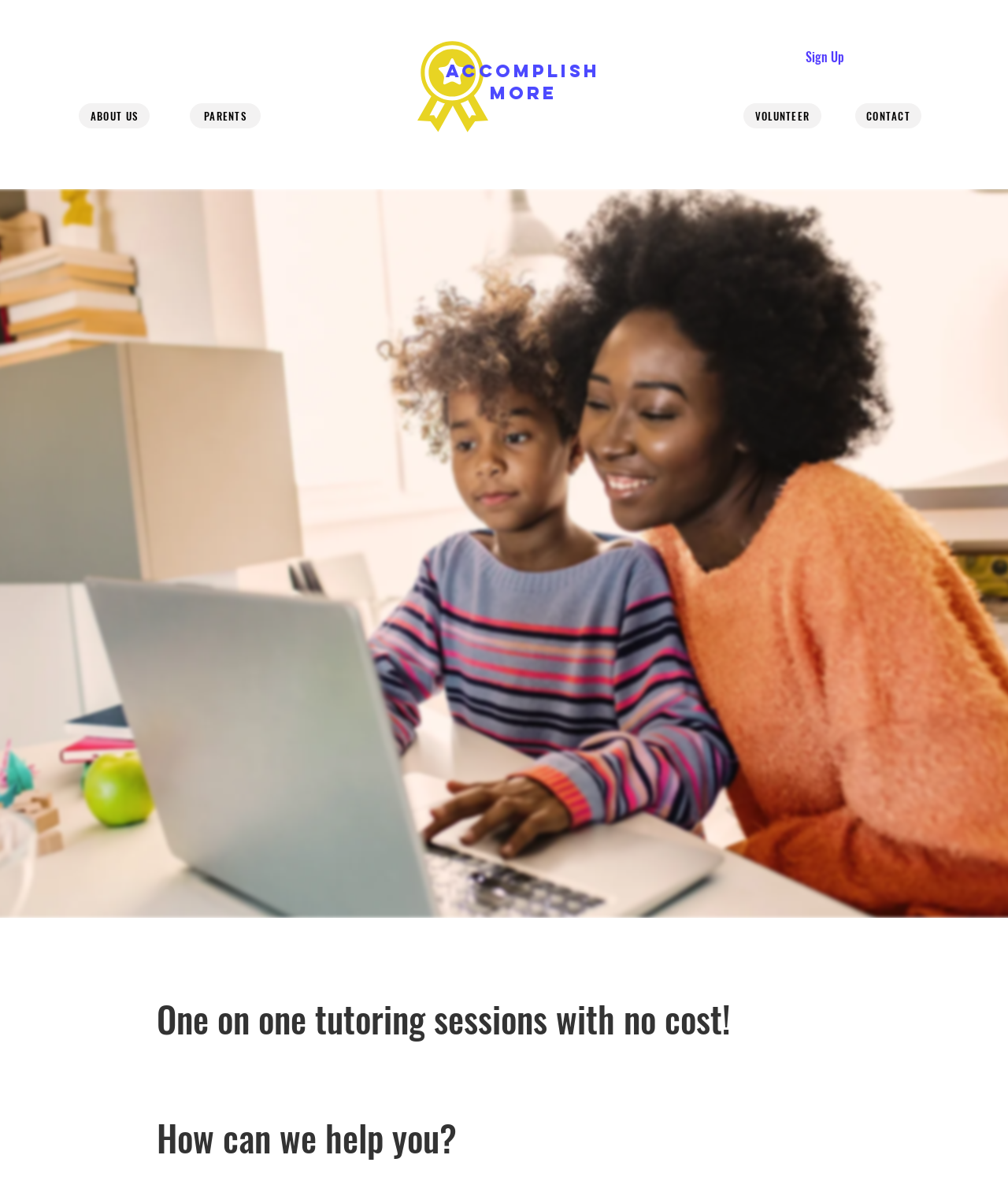What is the last menu item?
Give a one-word or short-phrase answer derived from the screenshot.

Contact